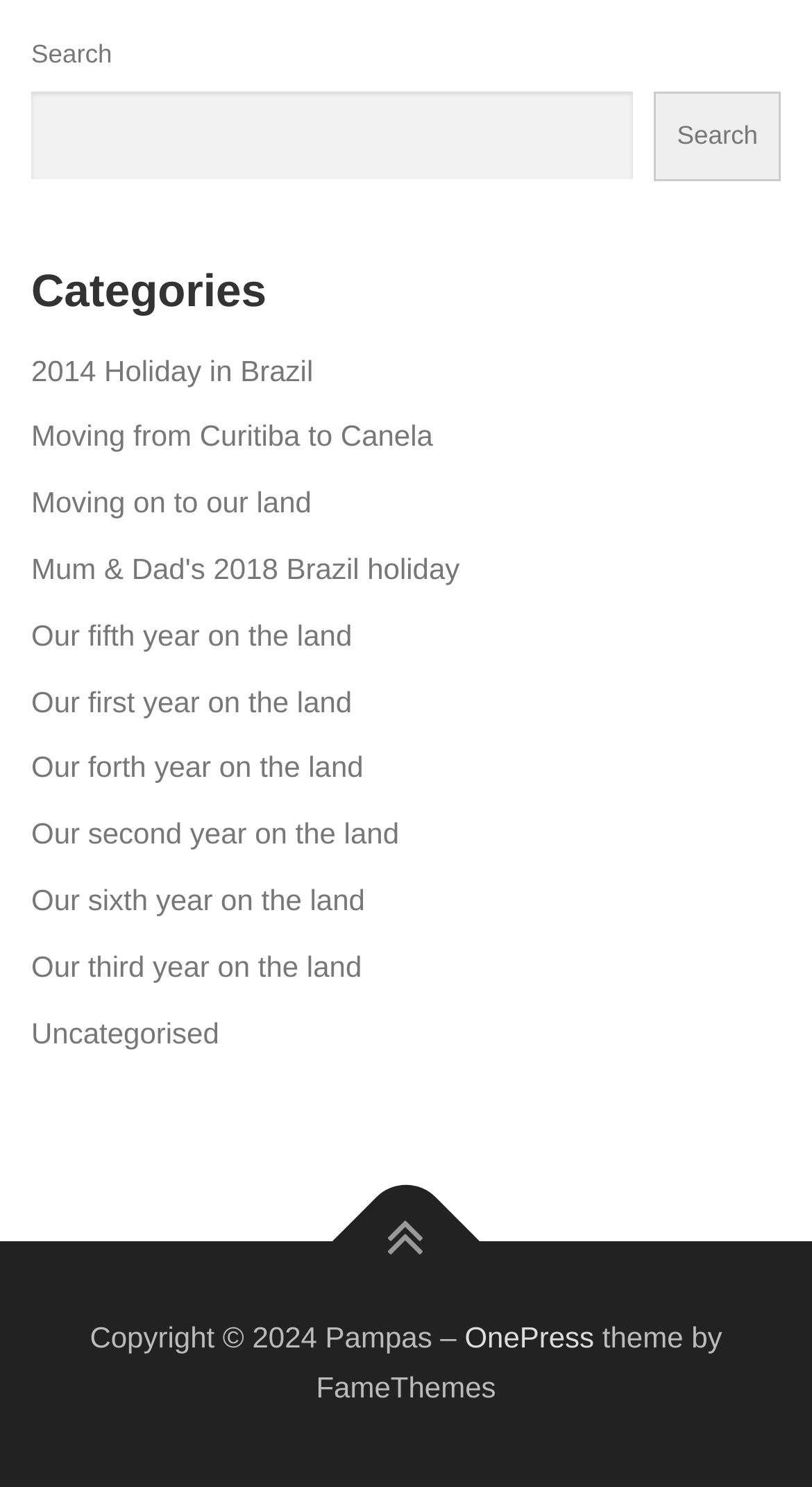Specify the bounding box coordinates of the element's area that should be clicked to execute the given instruction: "Search for something". The coordinates should be four float numbers between 0 and 1, i.e., [left, top, right, bottom].

[0.038, 0.062, 0.78, 0.122]